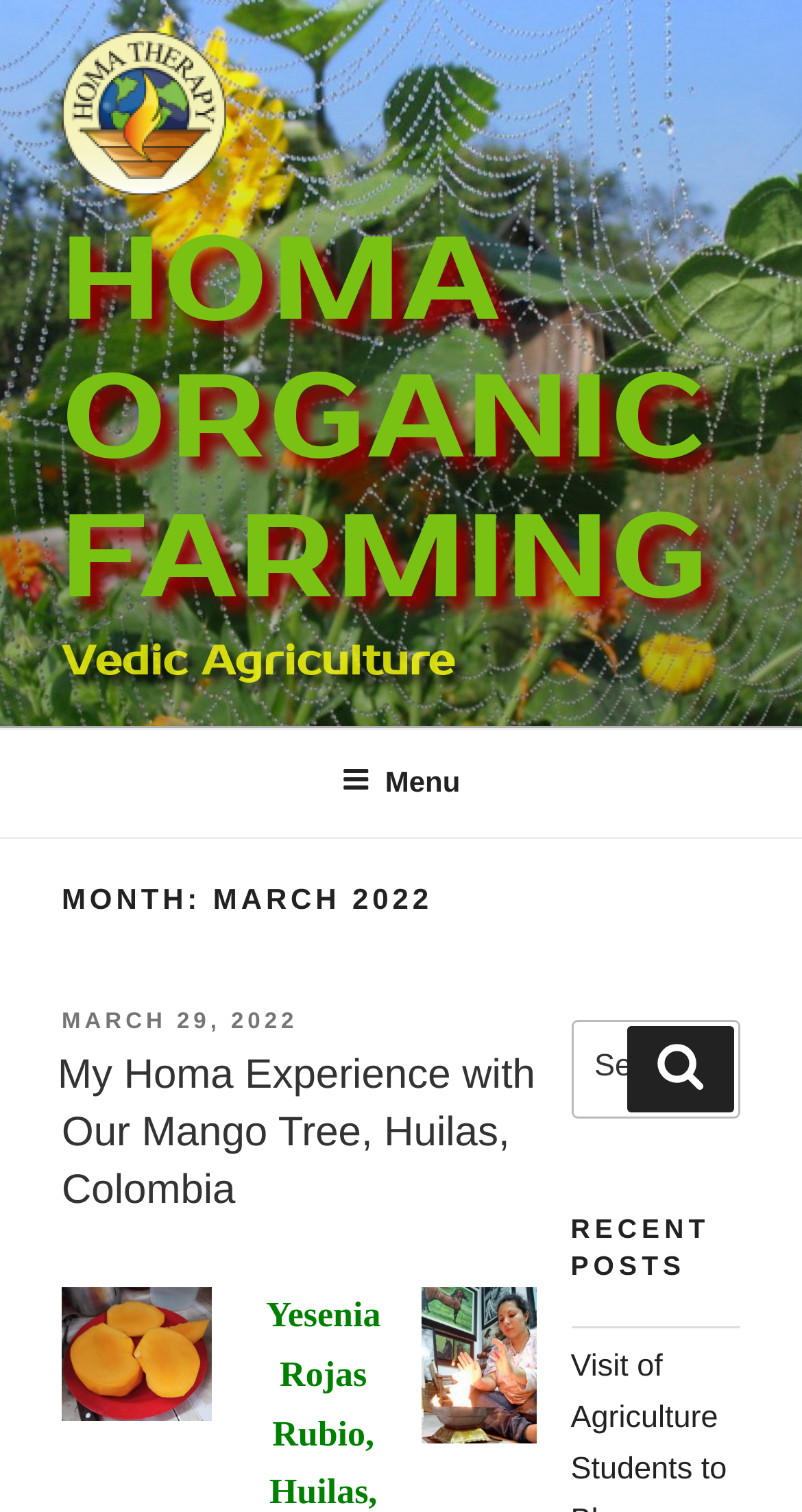What is the month and year of the post?
Could you please answer the question thoroughly and with as much detail as possible?

The month and year of the post can be found in the heading 'MONTH: MARCH 2022' on the webpage. This heading is located below the top menu and above the posted date and time.